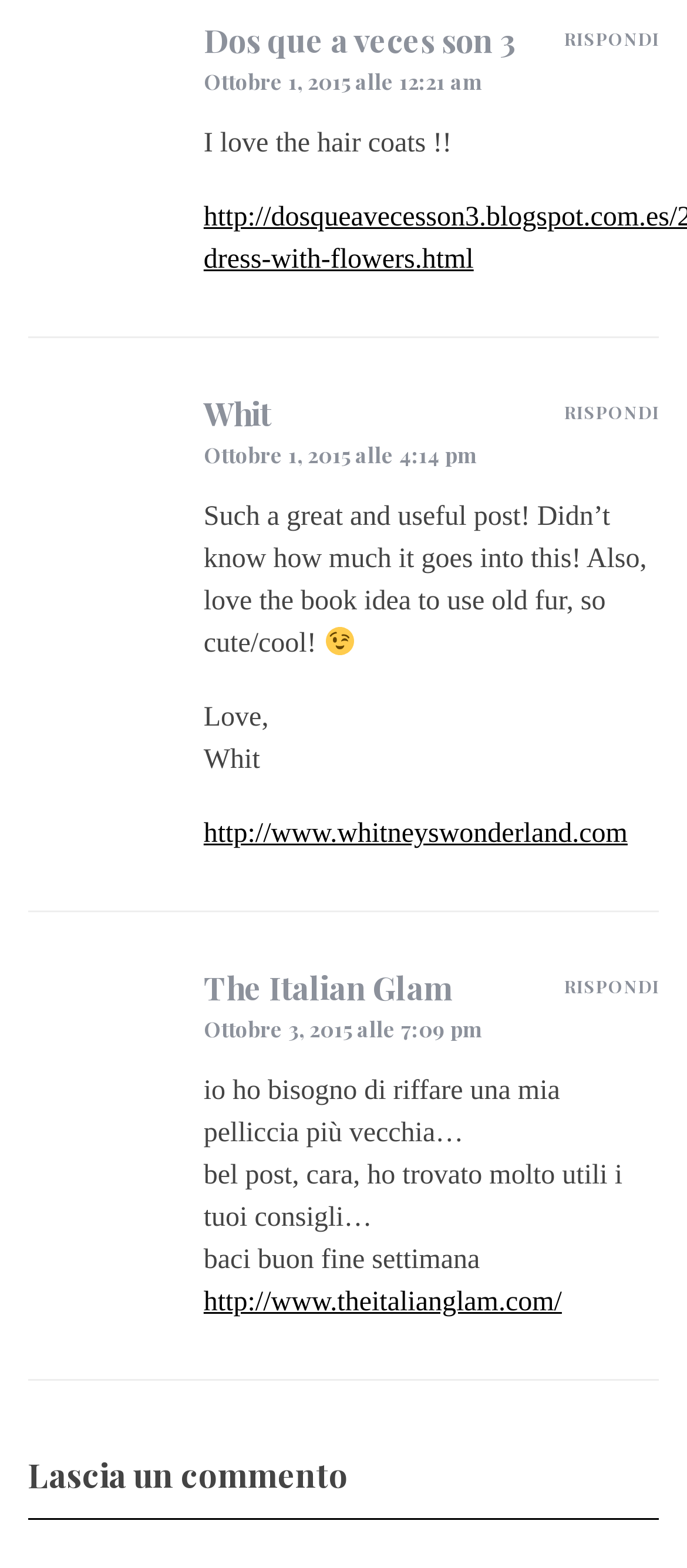What is the date of the second comment?
Refer to the image and offer an in-depth and detailed answer to the question.

I looked at the second article element and found a link element with a time element inside, which indicates the date and time of the comment. The date and time are 'Ottobre 1, 2015 alle 4:14 pm'.